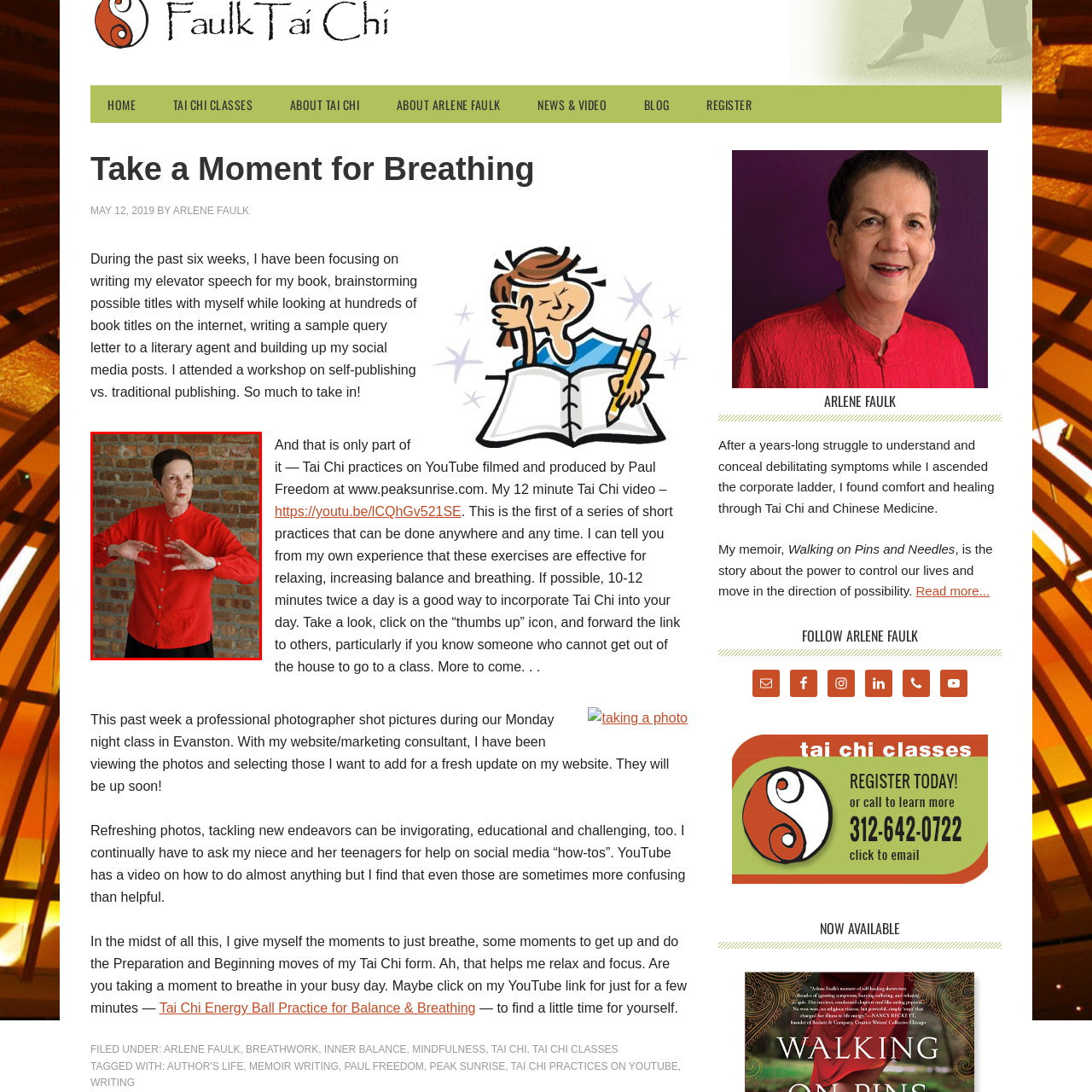What is the texture of the wall behind the woman?
Analyze the image surrounded by the red bounding box and provide a thorough answer.

The caption describes the wall as 'textured brick', which suggests that it has a rough or irregular surface.